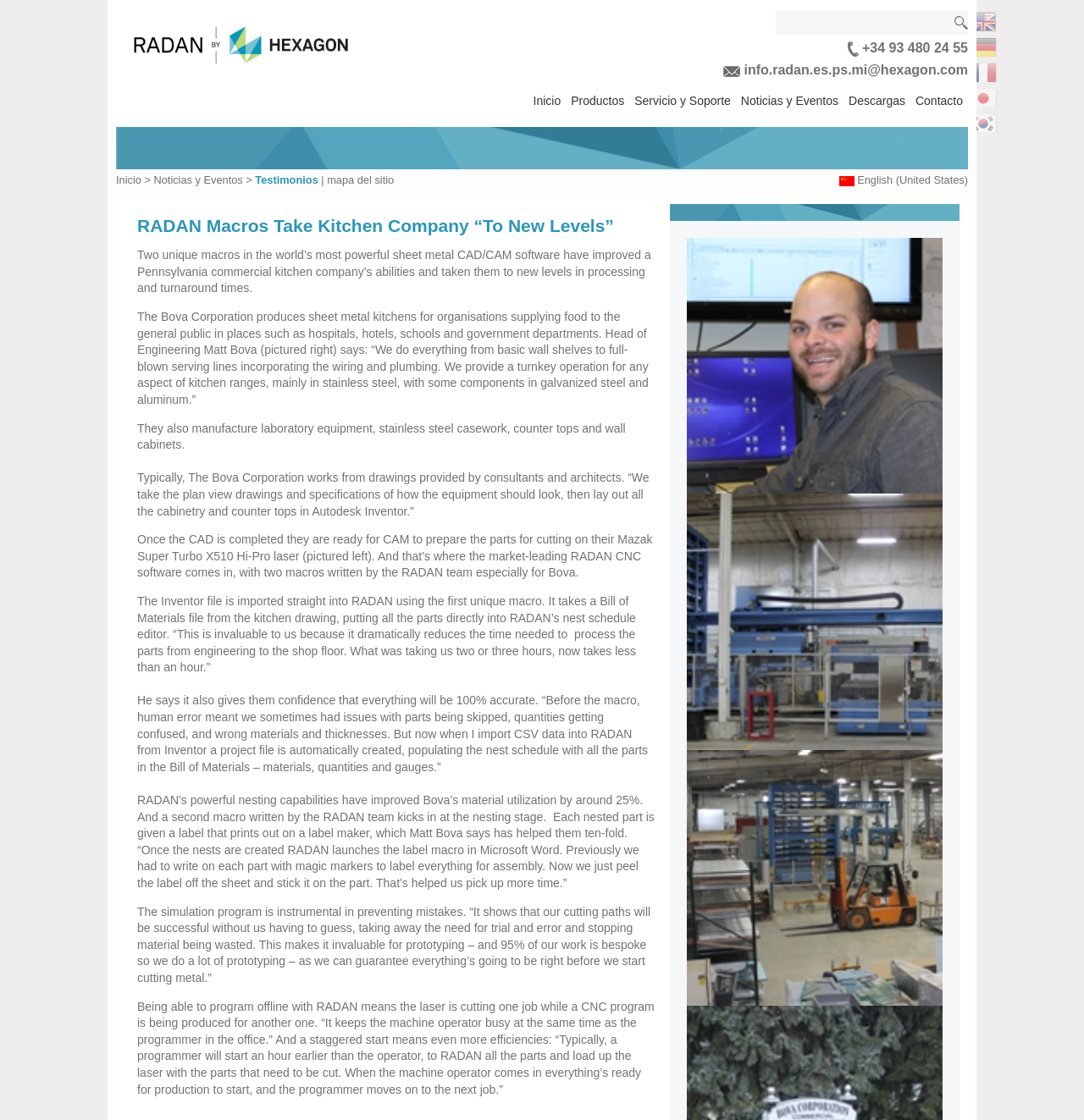Identify the bounding box coordinates of the region I need to click to complete this instruction: "Click the 'GET ESSAY HELP' button".

None